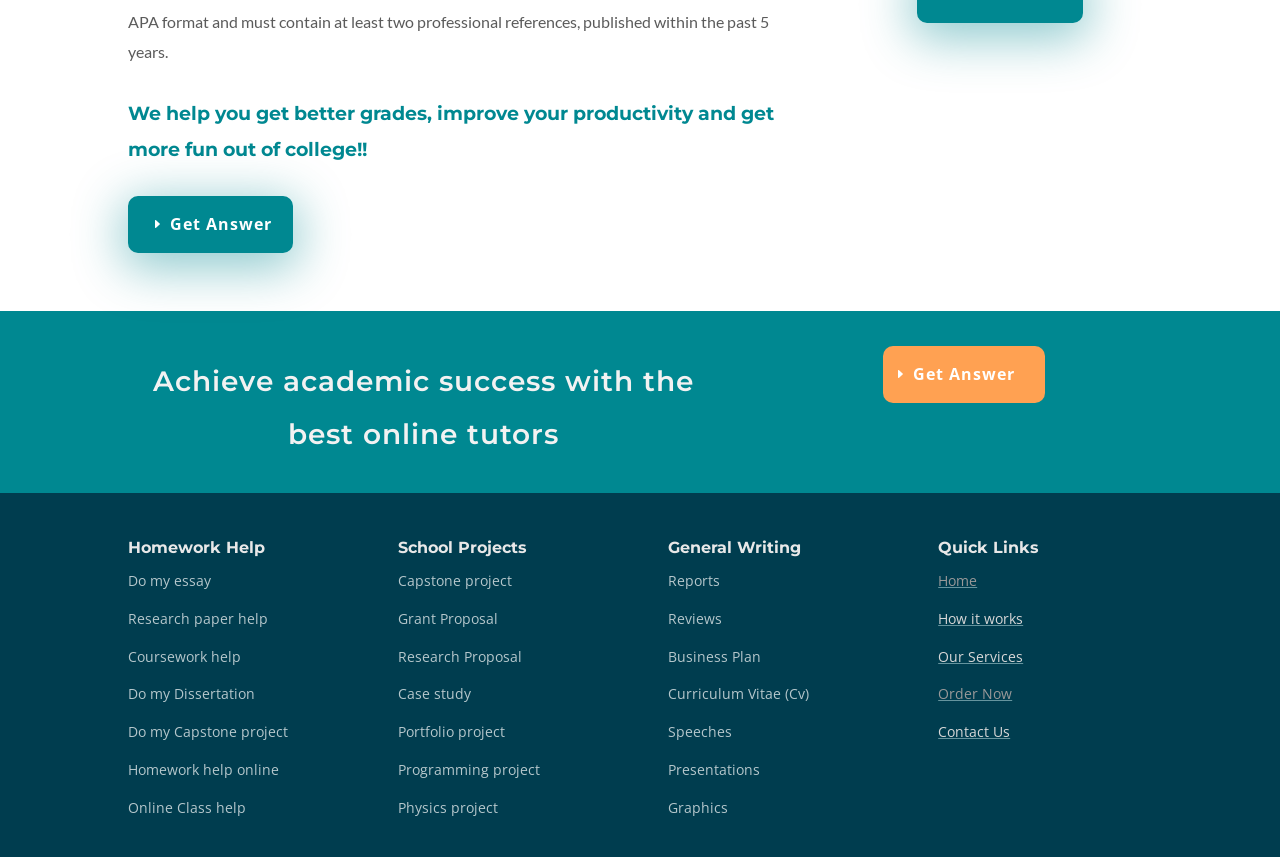Identify the bounding box of the HTML element described as: "Home".

[0.733, 0.666, 0.763, 0.688]